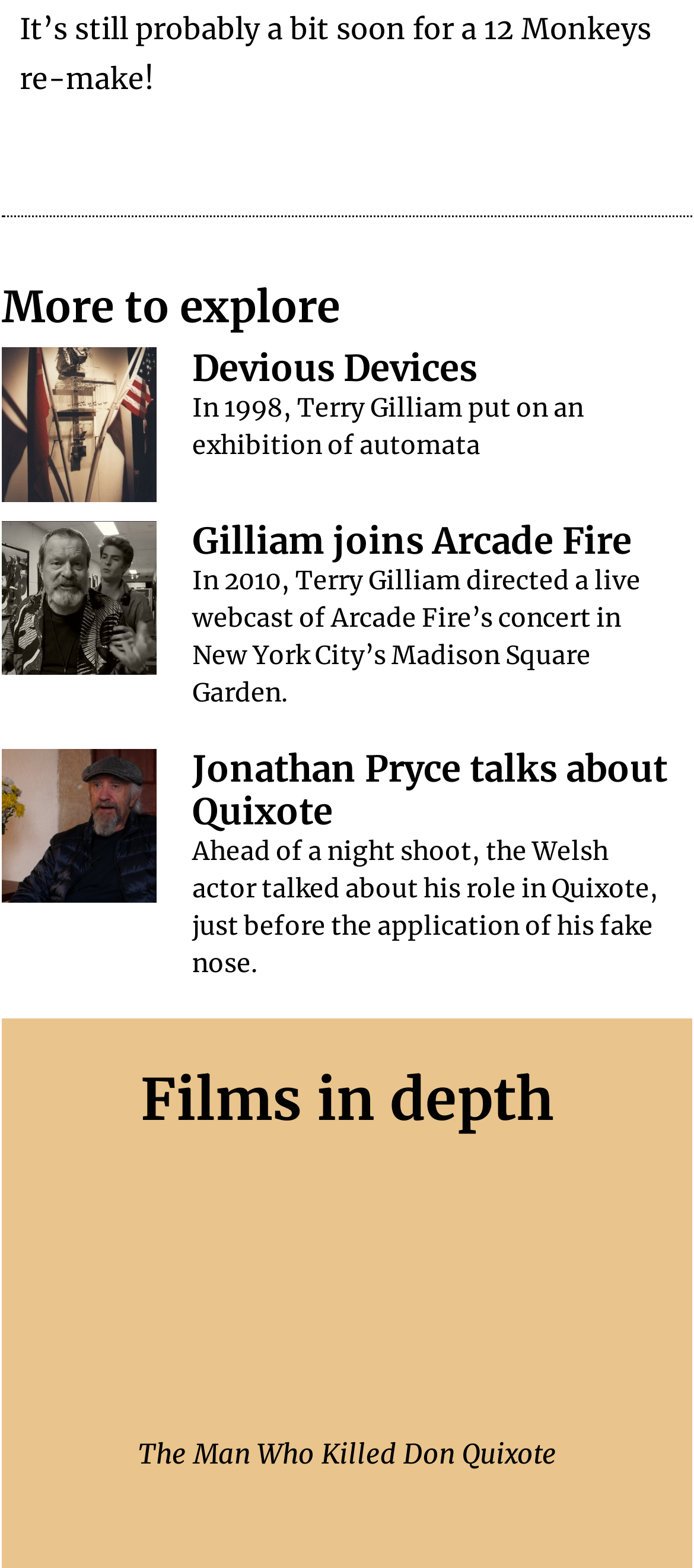How many links are in the second article?
Using the image as a reference, answer the question with a short word or phrase.

2